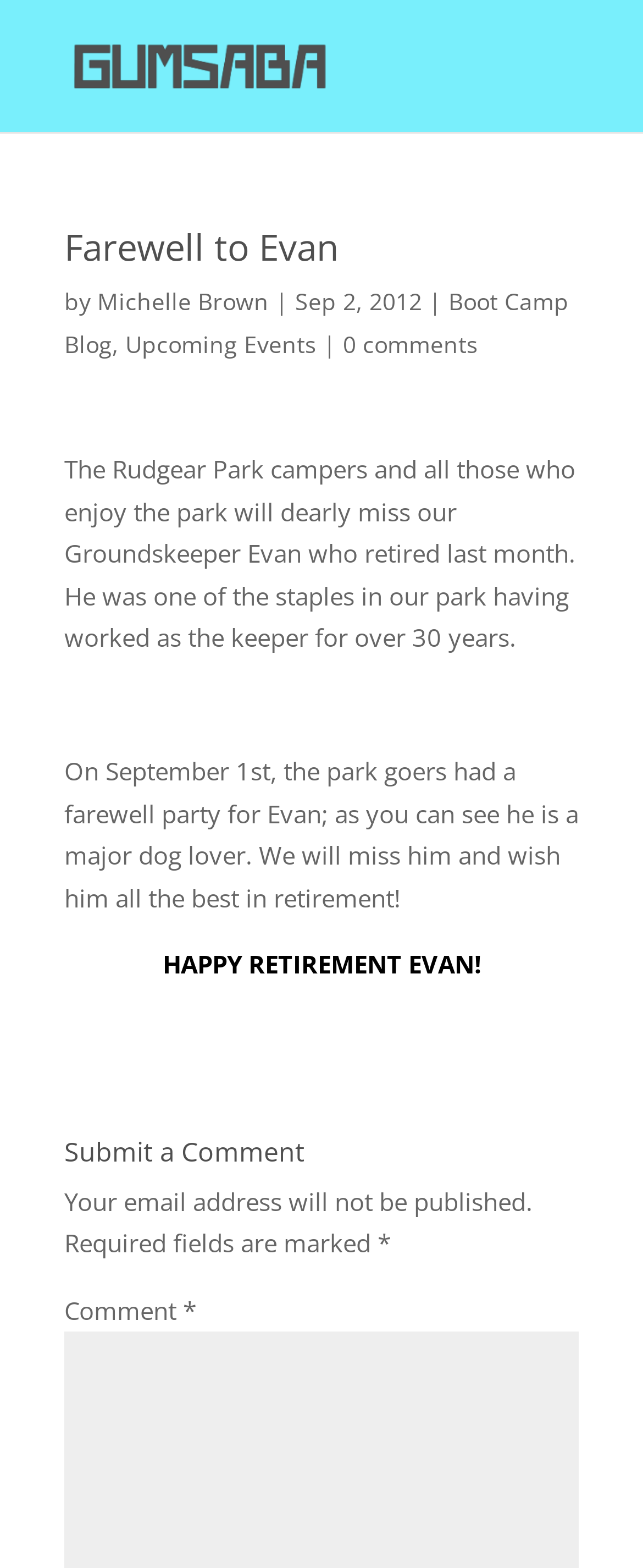Find and provide the bounding box coordinates for the UI element described here: "Boot Camp Blog". The coordinates should be given as four float numbers between 0 and 1: [left, top, right, bottom].

[0.1, 0.182, 0.885, 0.229]